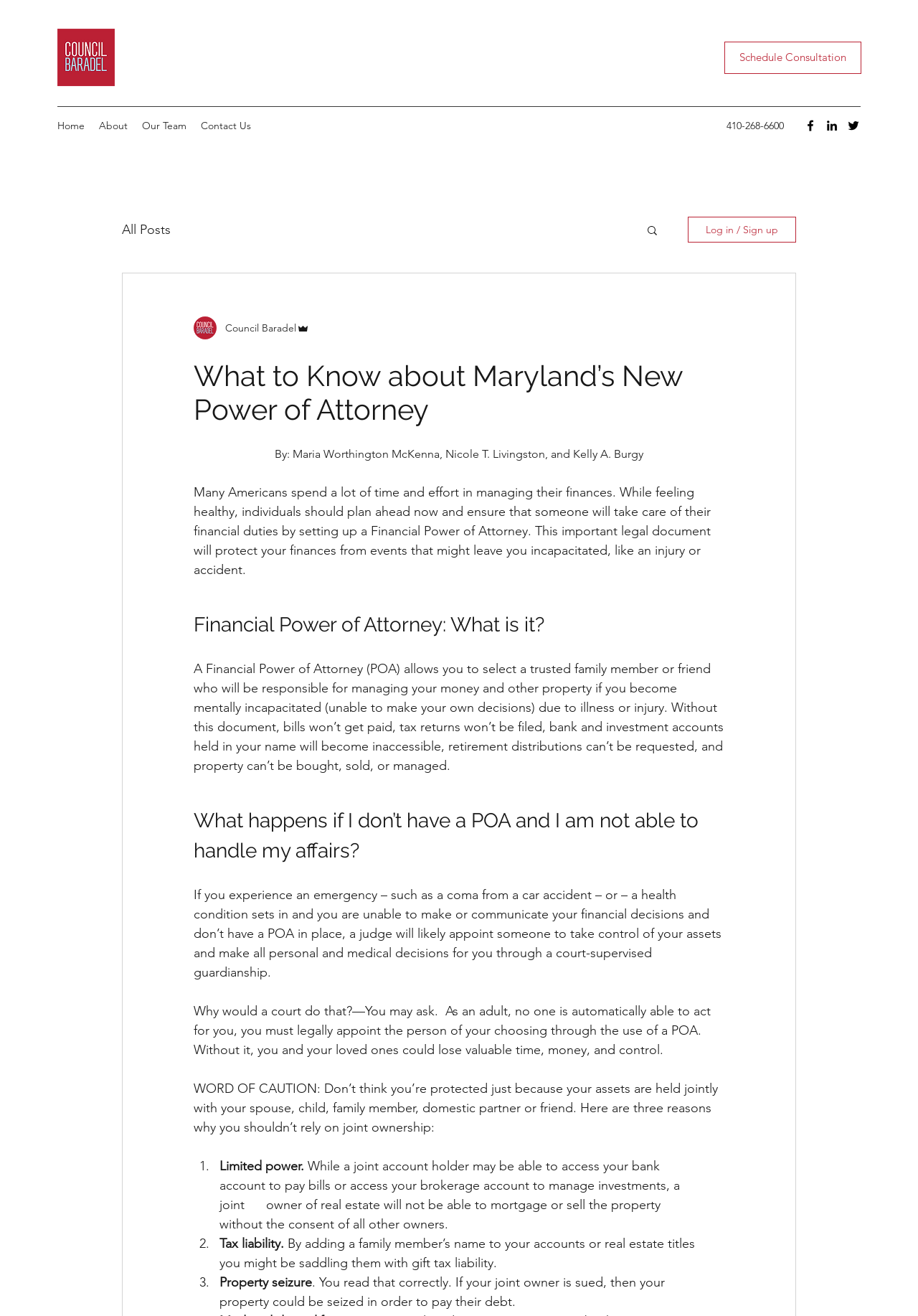Using the element description provided, determine the bounding box coordinates in the format (top-left x, top-left y, bottom-right x, bottom-right y). Ensure that all values are floating point numbers between 0 and 1. Element description: Our Team

[0.147, 0.087, 0.211, 0.104]